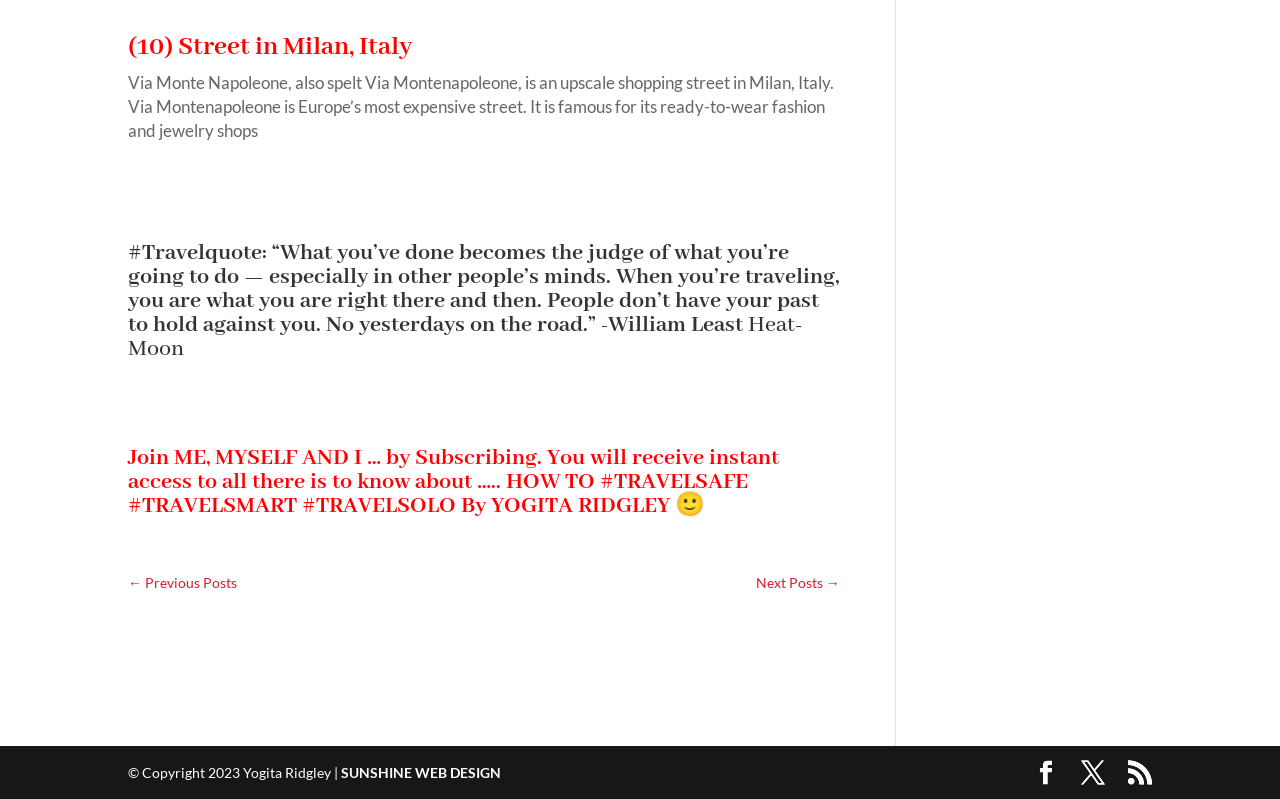Provide a short answer using a single word or phrase for the following question: 
What is the name of the street in Milan, Italy?

Via Monte Napoleone